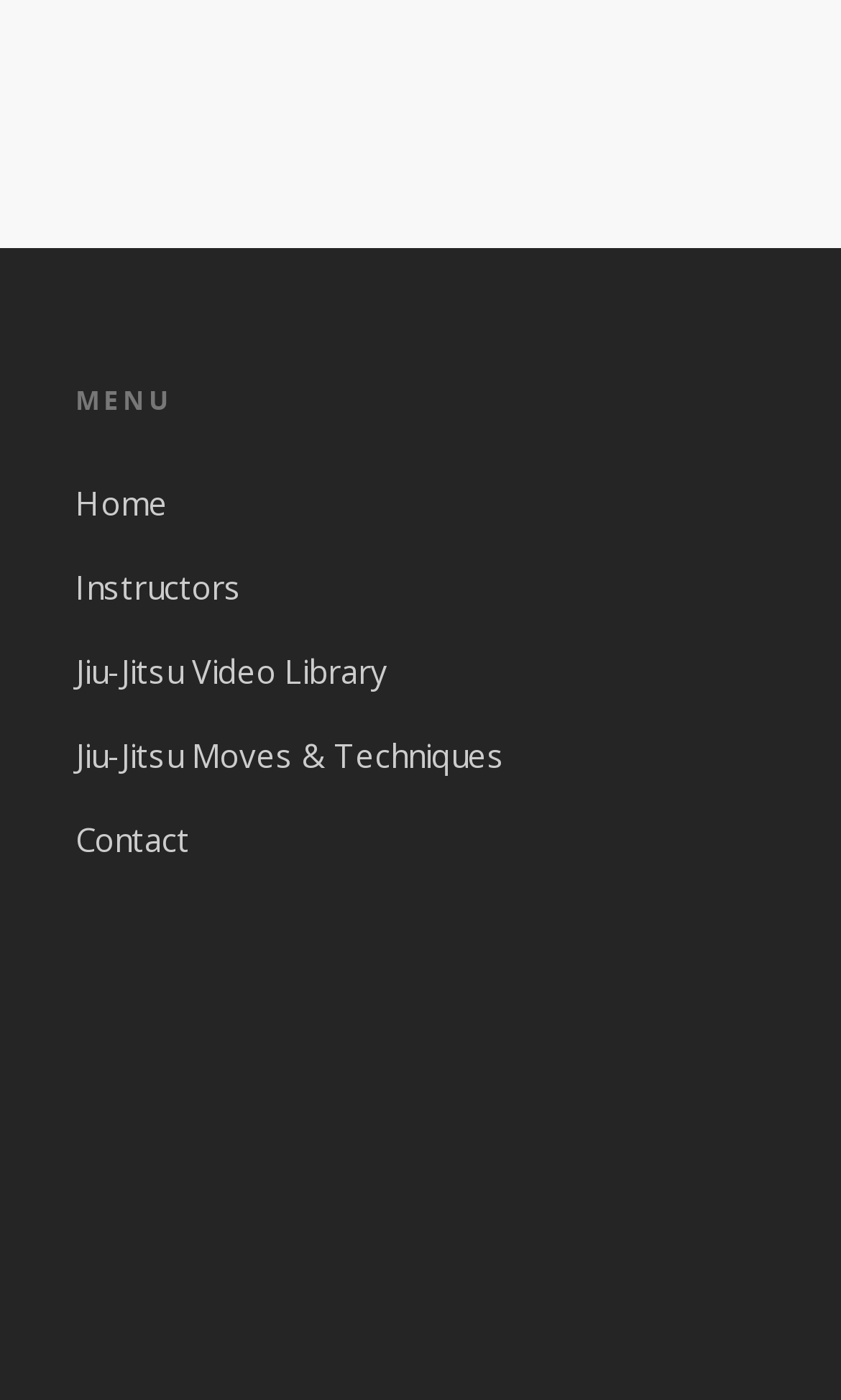Is there a 'Jiu-Jitsu' related menu item?
Refer to the image and provide a concise answer in one word or phrase.

Yes